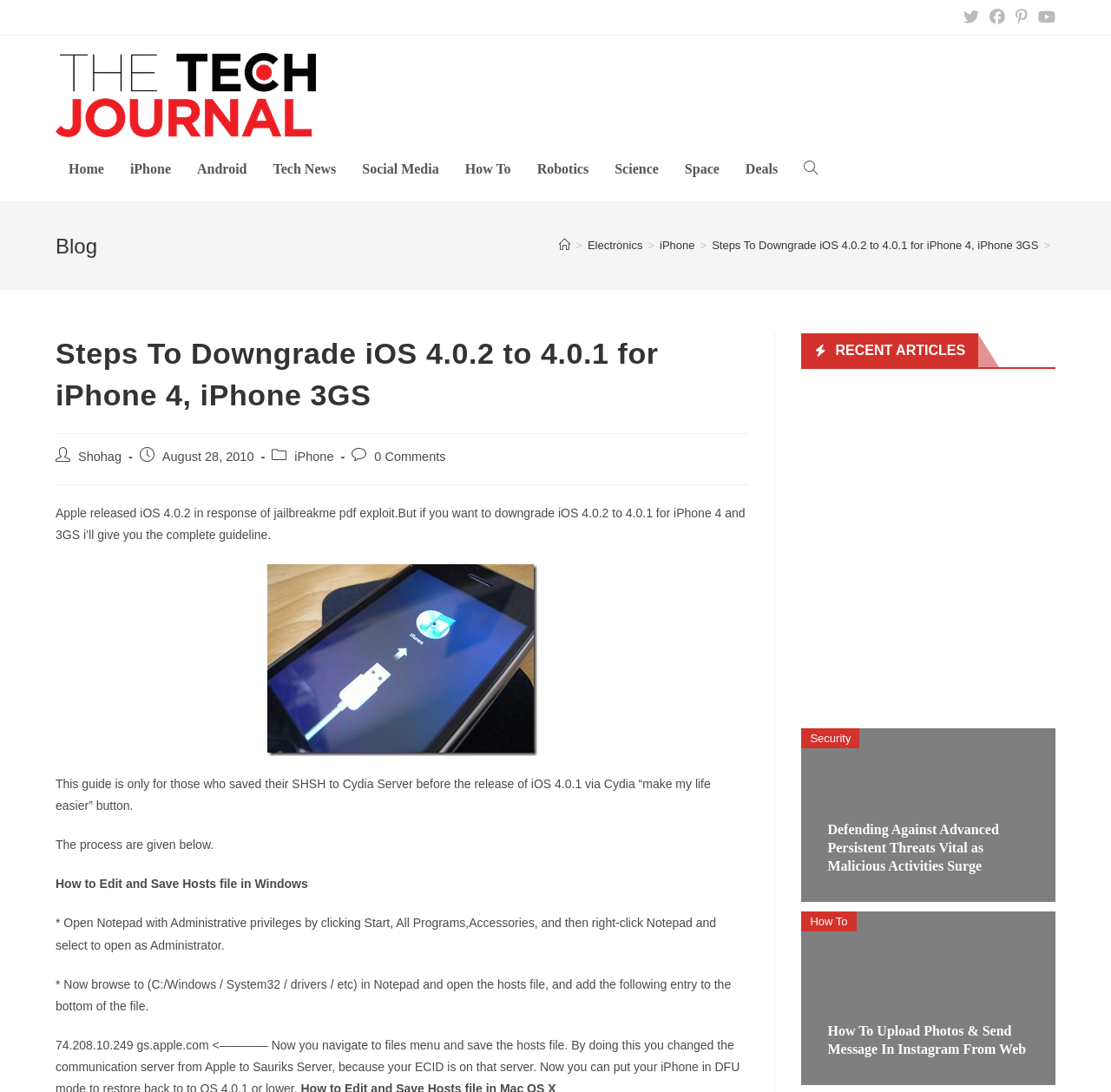How many links are in the 'Social links' section?
Please describe in detail the information shown in the image to answer the question.

The 'Social links' section contains four links: 'X (opens in a new tab)', 'Facebook (opens in a new tab)', 'Pinterest (opens in a new tab)', and 'Youtube (opens in a new tab)'.